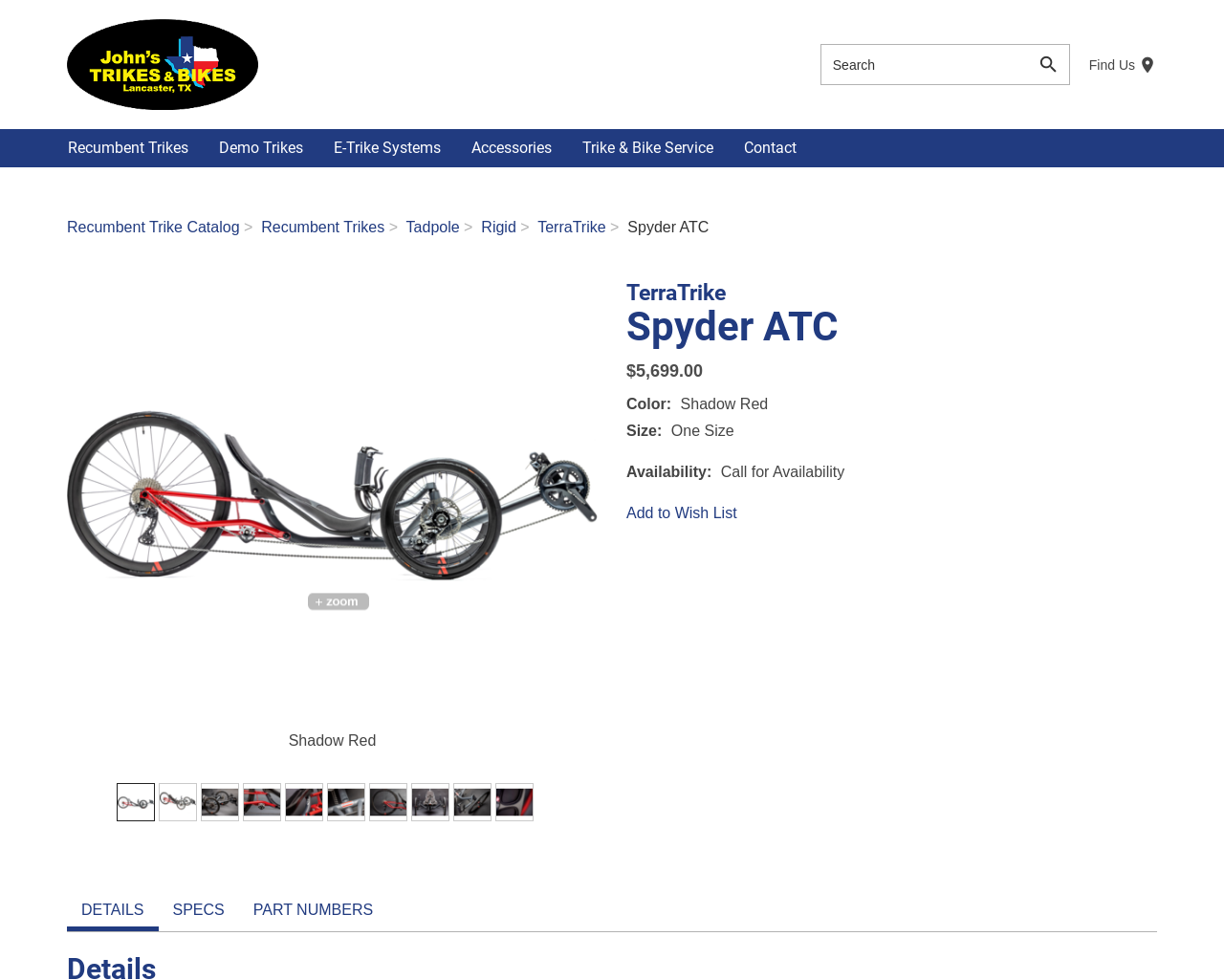Please mark the bounding box coordinates of the area that should be clicked to carry out the instruction: "View product details".

[0.055, 0.908, 0.129, 0.95]